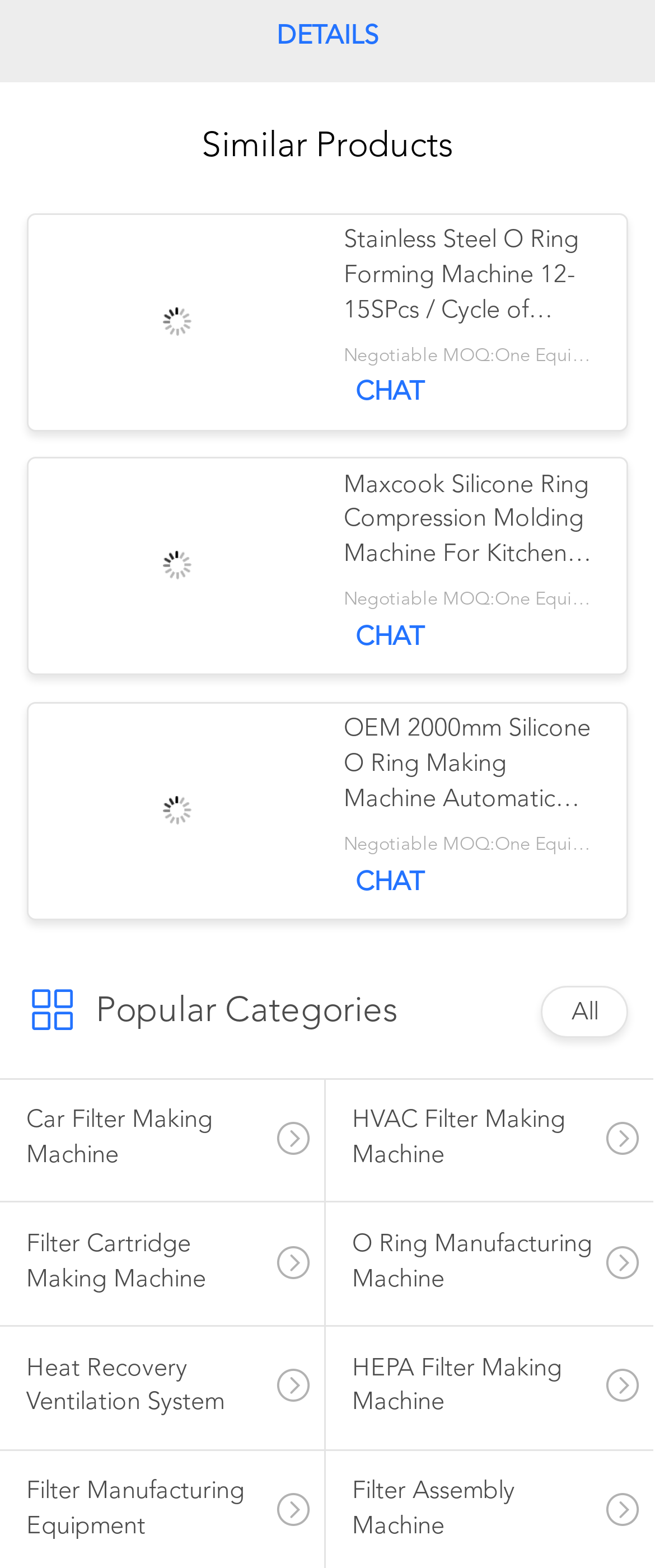Please determine the bounding box coordinates of the element to click on in order to accomplish the following task: "View similar product Stainless Steel O Ring Forming Machine". Ensure the coordinates are four float numbers ranging from 0 to 1, i.e., [left, top, right, bottom].

[0.525, 0.143, 0.917, 0.21]